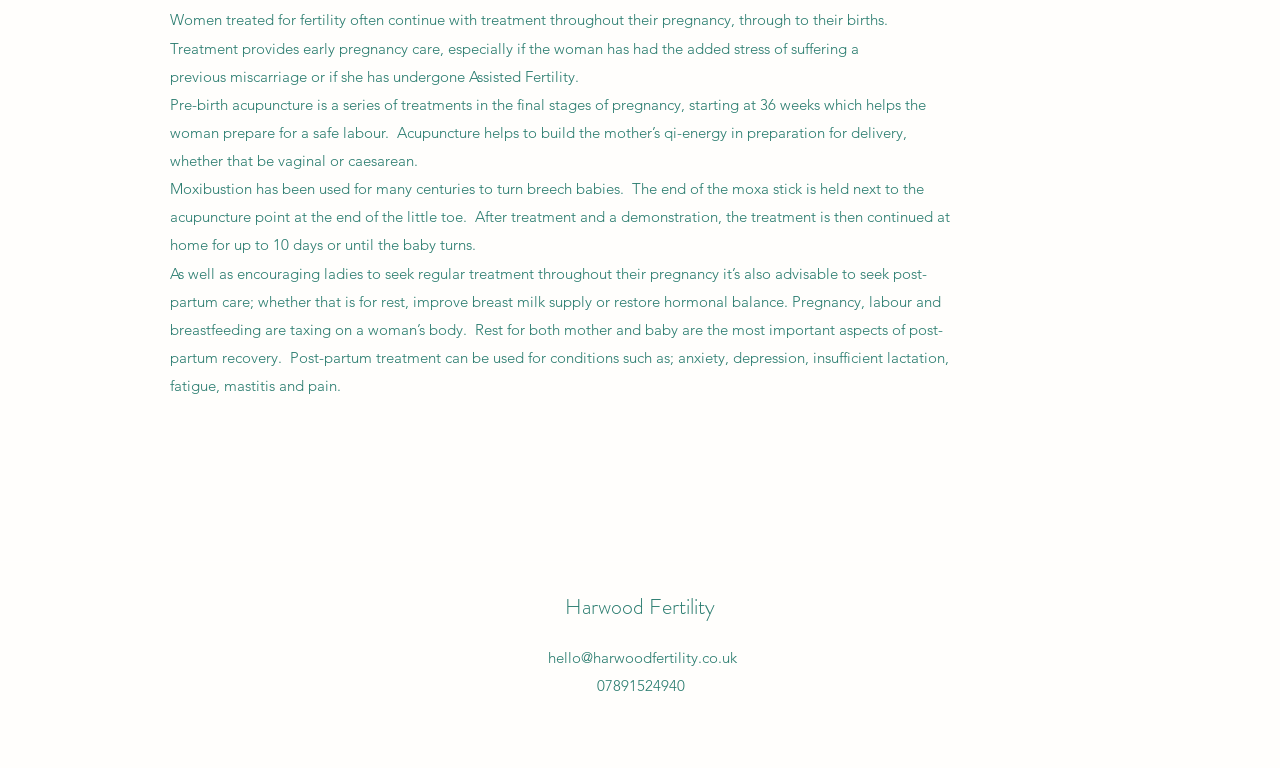Identify the bounding box for the UI element described as: "Book Online". Ensure the coordinates are four float numbers between 0 and 1, formatted as [left, top, right, bottom].

[0.133, 0.594, 0.229, 0.653]